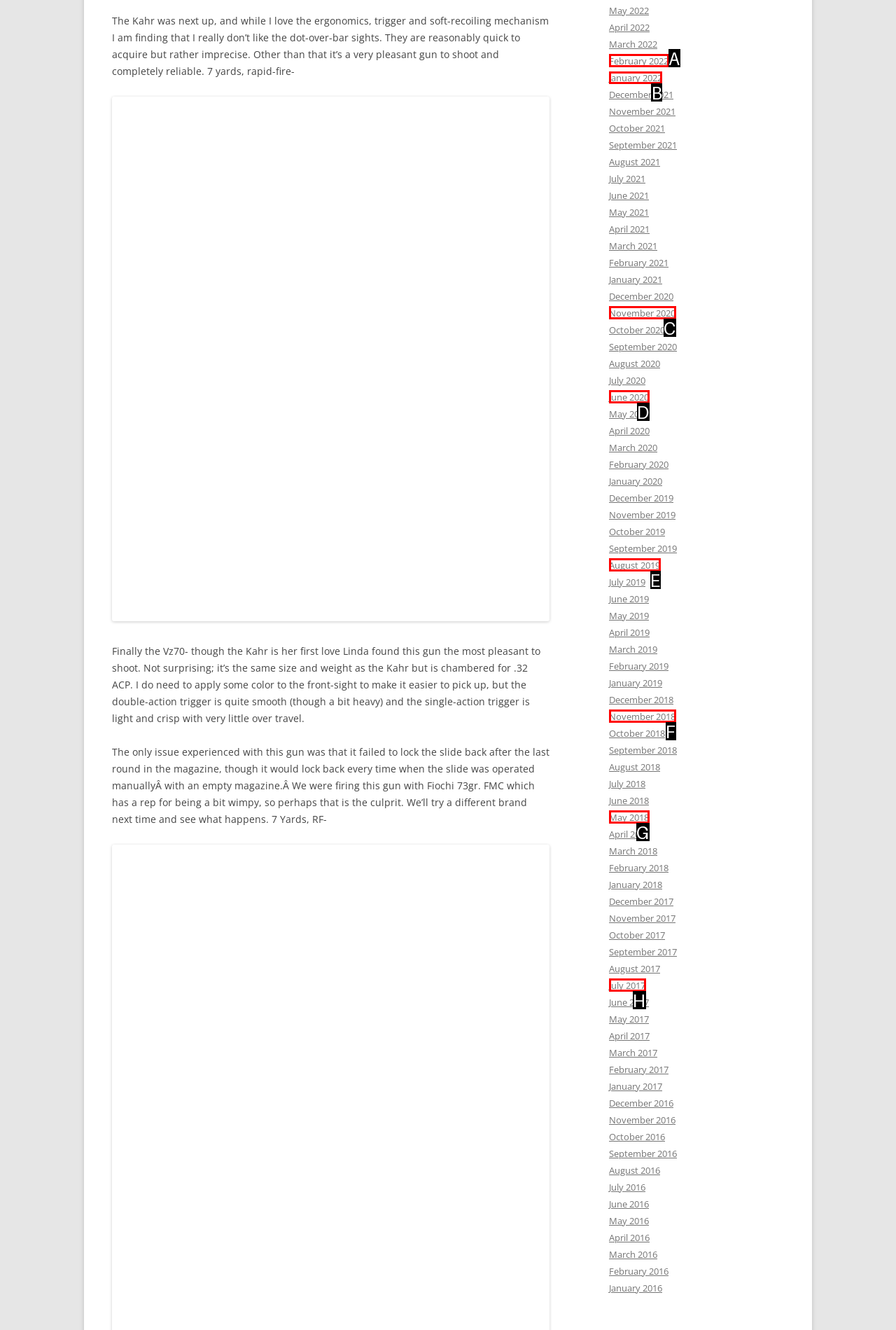Provide the letter of the HTML element that you need to click on to perform the task: View the article from January 2022.
Answer with the letter corresponding to the correct option.

B